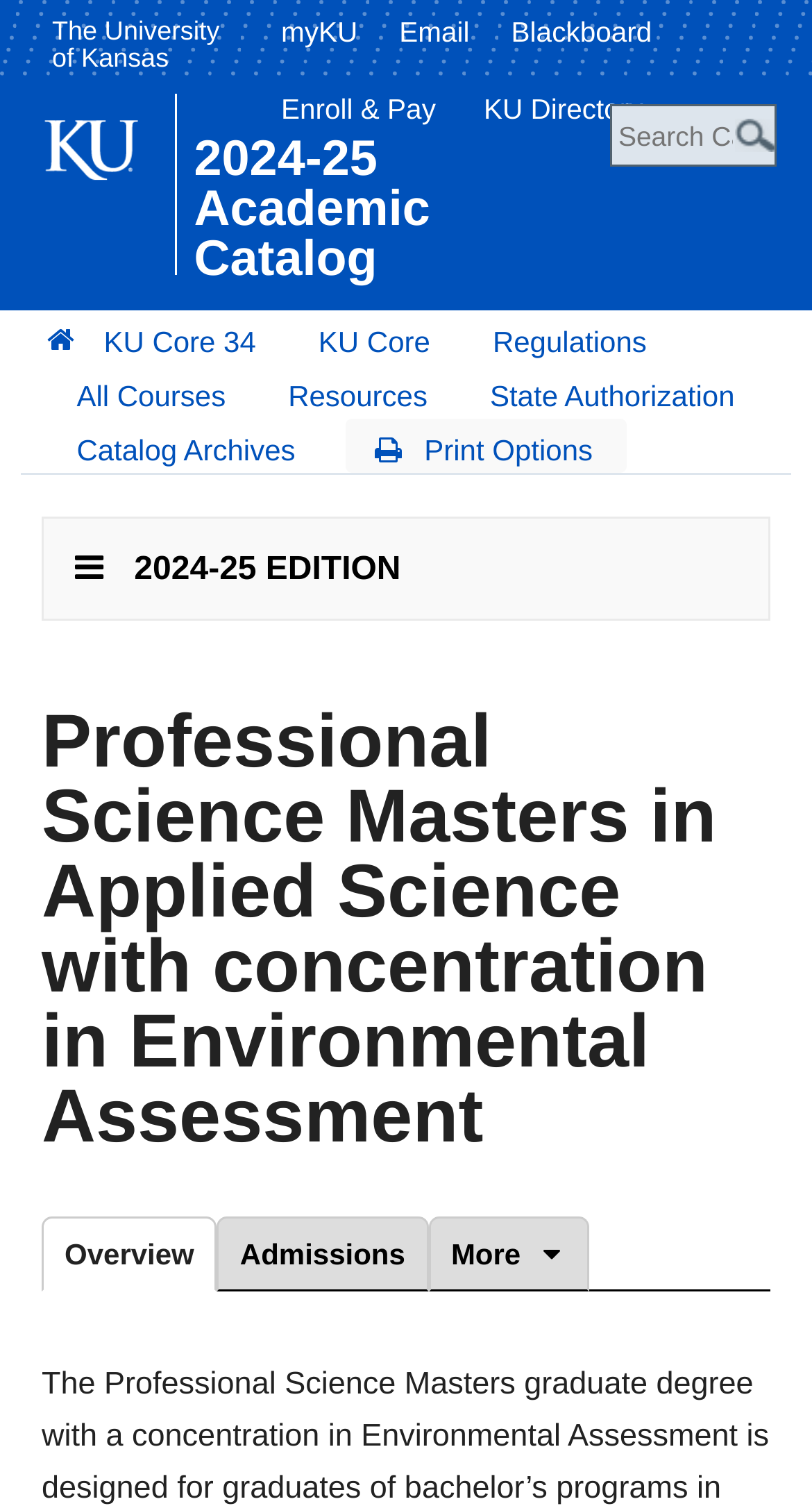Determine the coordinates of the bounding box for the clickable area needed to execute this instruction: "Click on Print Options".

[0.425, 0.278, 0.771, 0.314]